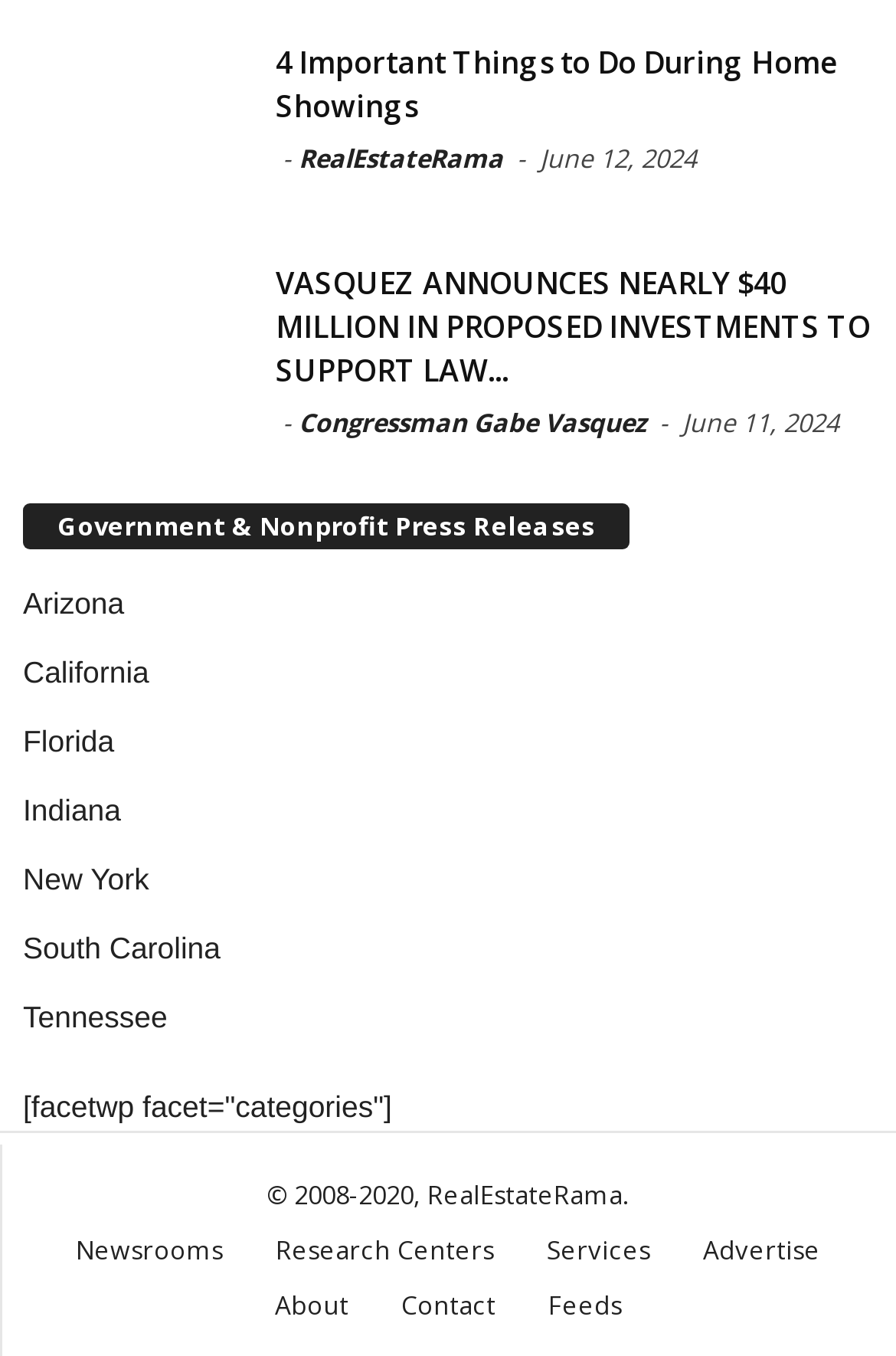Who is the author of the second article?
Give a one-word or short-phrase answer derived from the screenshot.

Congressman Gabe Vasquez